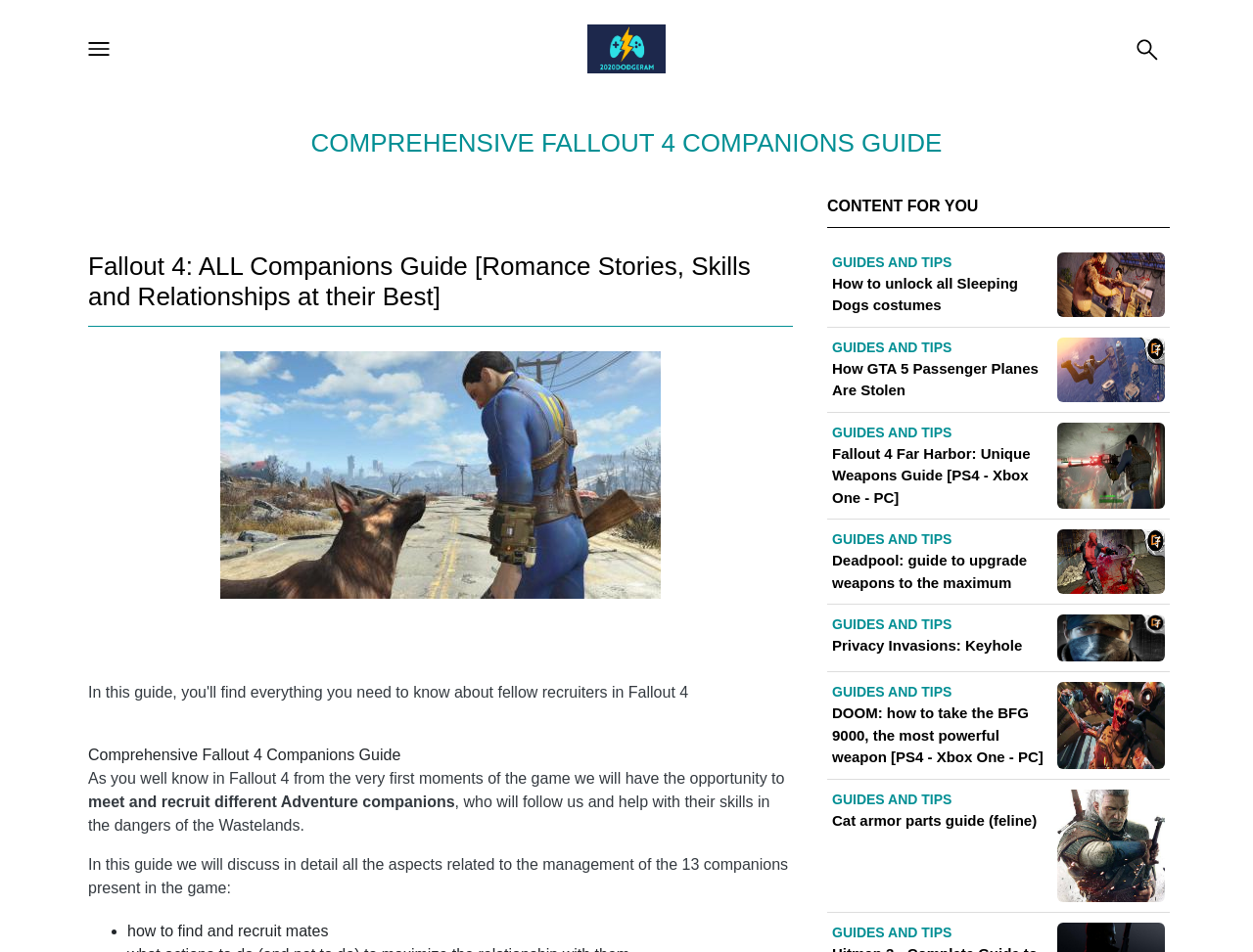Select the bounding box coordinates of the element I need to click to carry out the following instruction: "Click the 'Comprehensive Fallout 4 Companions Guide' link".

[0.436, 0.026, 0.564, 0.077]